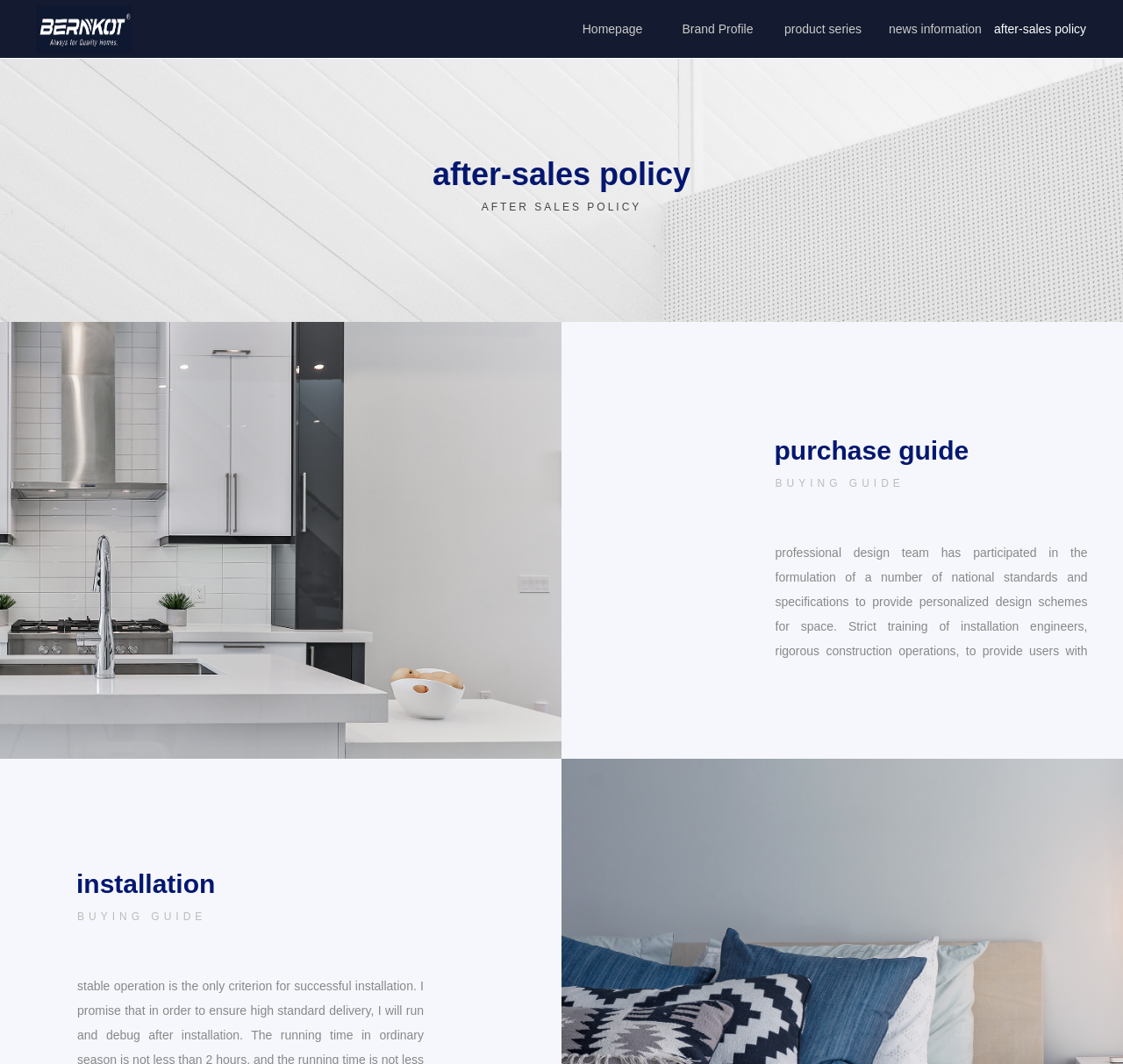Locate the bounding box of the UI element described by: "Homepage Homepage" in the given webpage screenshot.

[0.51, 0.012, 0.58, 0.044]